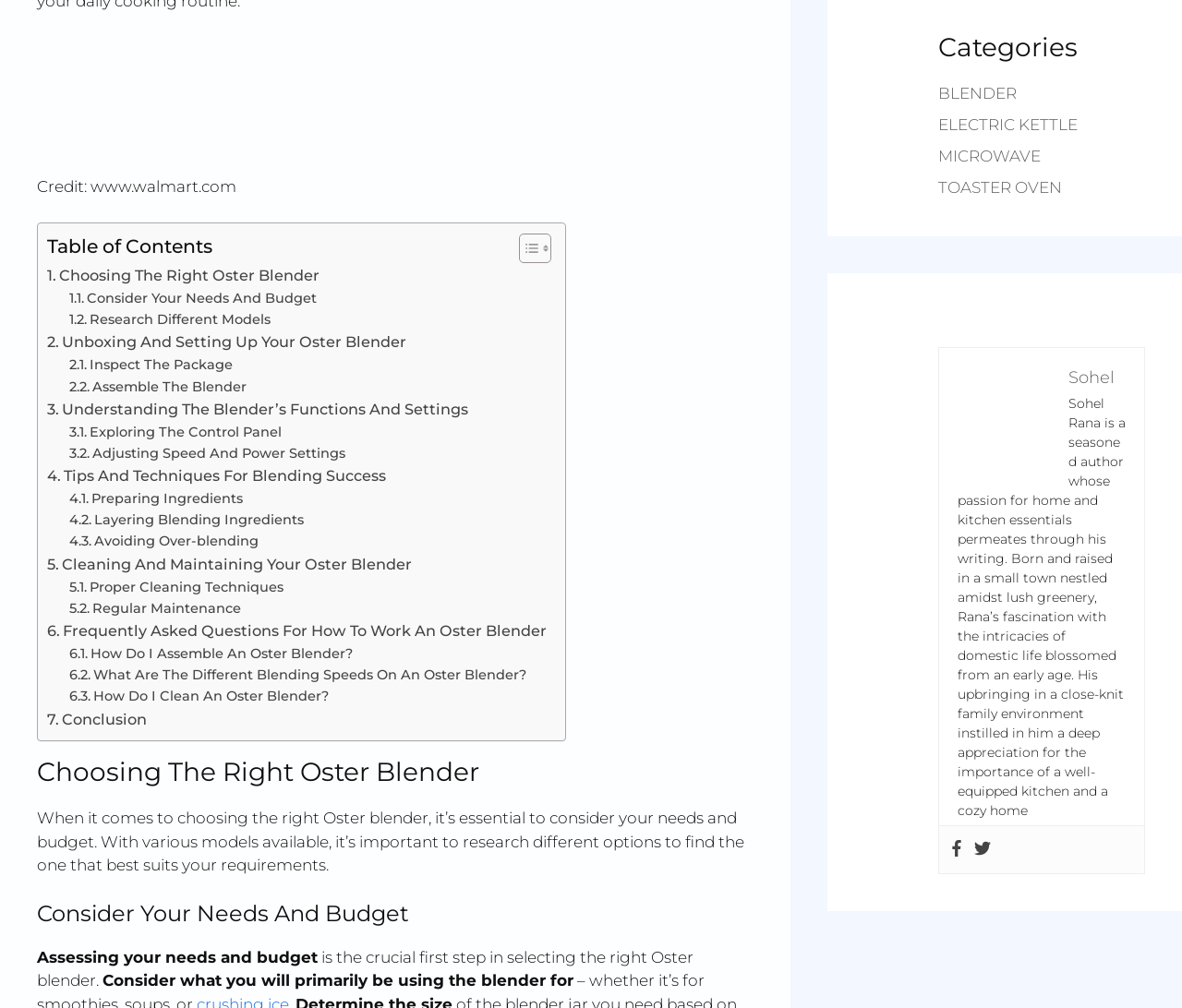Specify the bounding box coordinates of the region I need to click to perform the following instruction: "Click on the link to Synthesis". The coordinates must be four float numbers in the range of 0 to 1, i.e., [left, top, right, bottom].

None